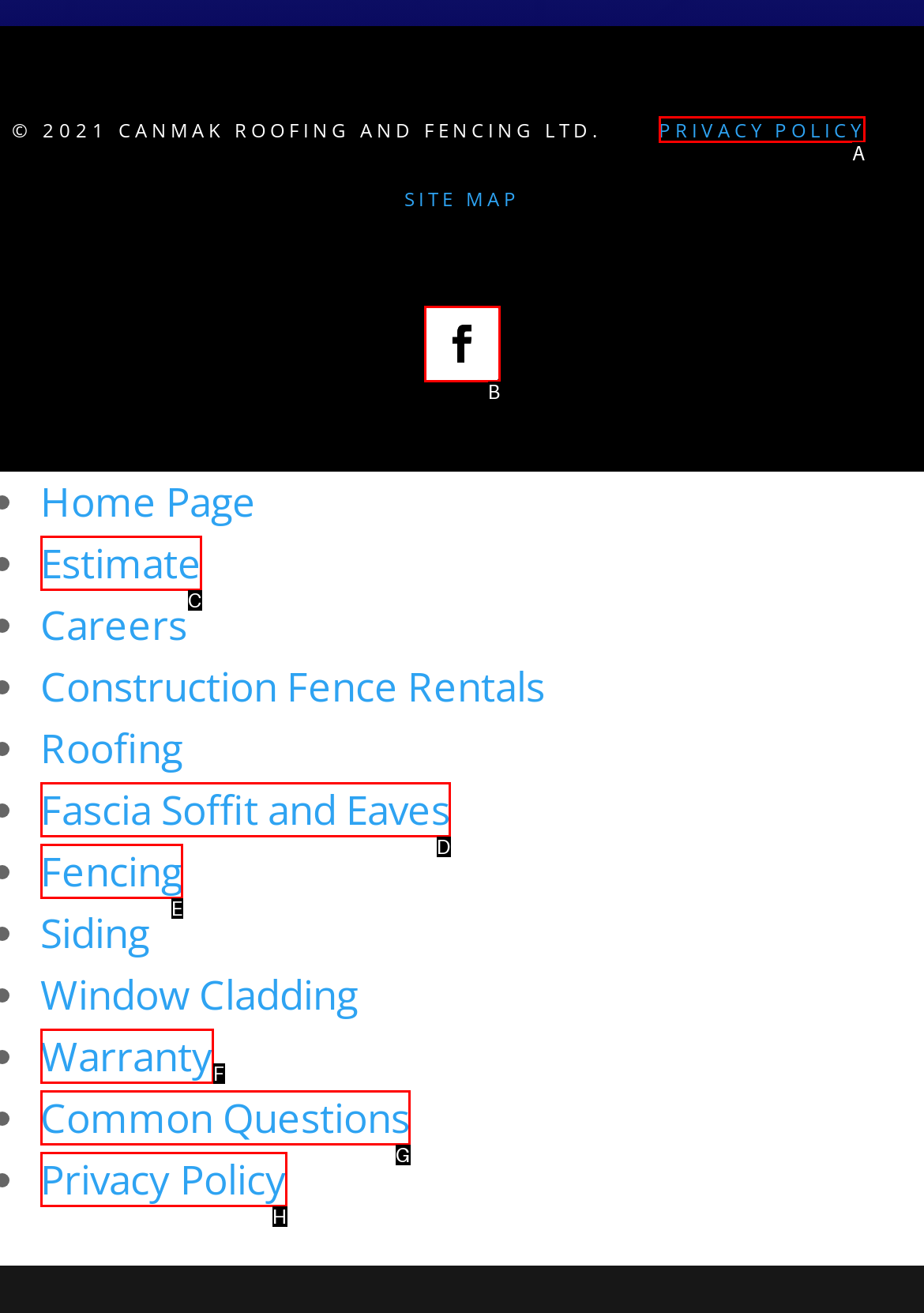Determine which option fits the following description: Follow
Answer with the corresponding option's letter directly.

B